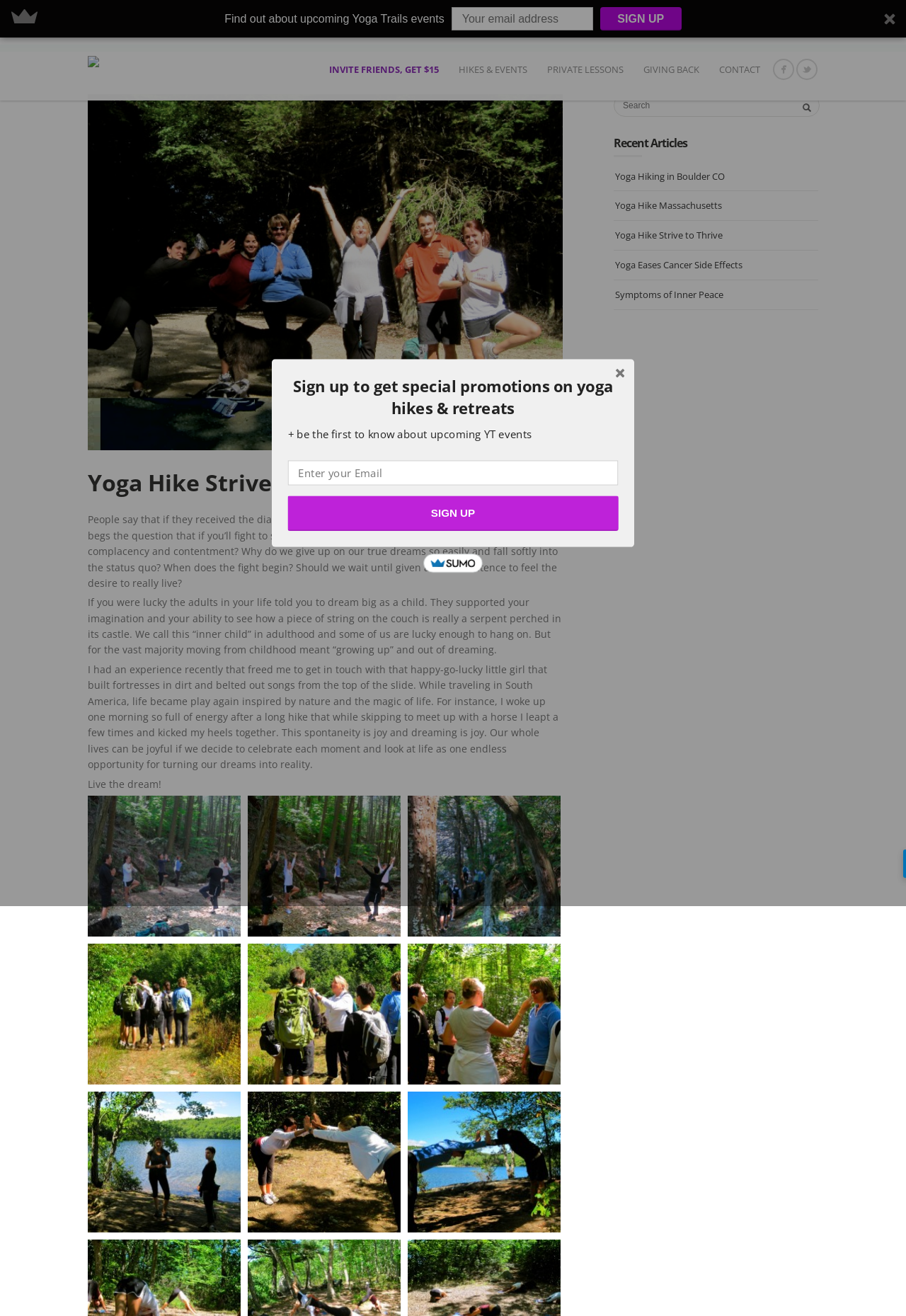Provide a short, one-word or phrase answer to the question below:
How many links are there in the 'Recent Articles' section?

5